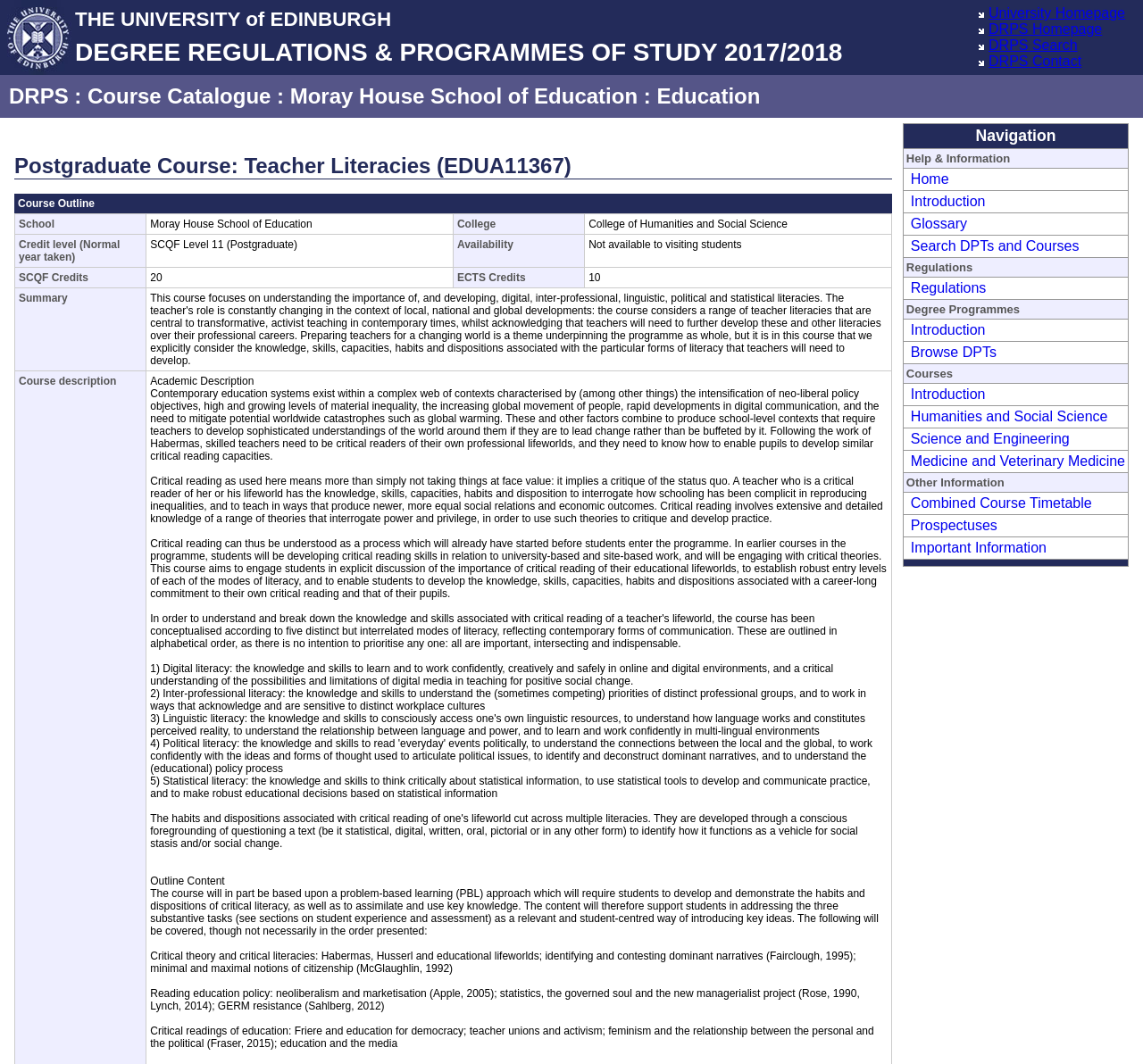Please identify the bounding box coordinates for the region that you need to click to follow this instruction: "Click the University of Edinburgh link".

[0.0, 0.059, 0.066, 0.073]